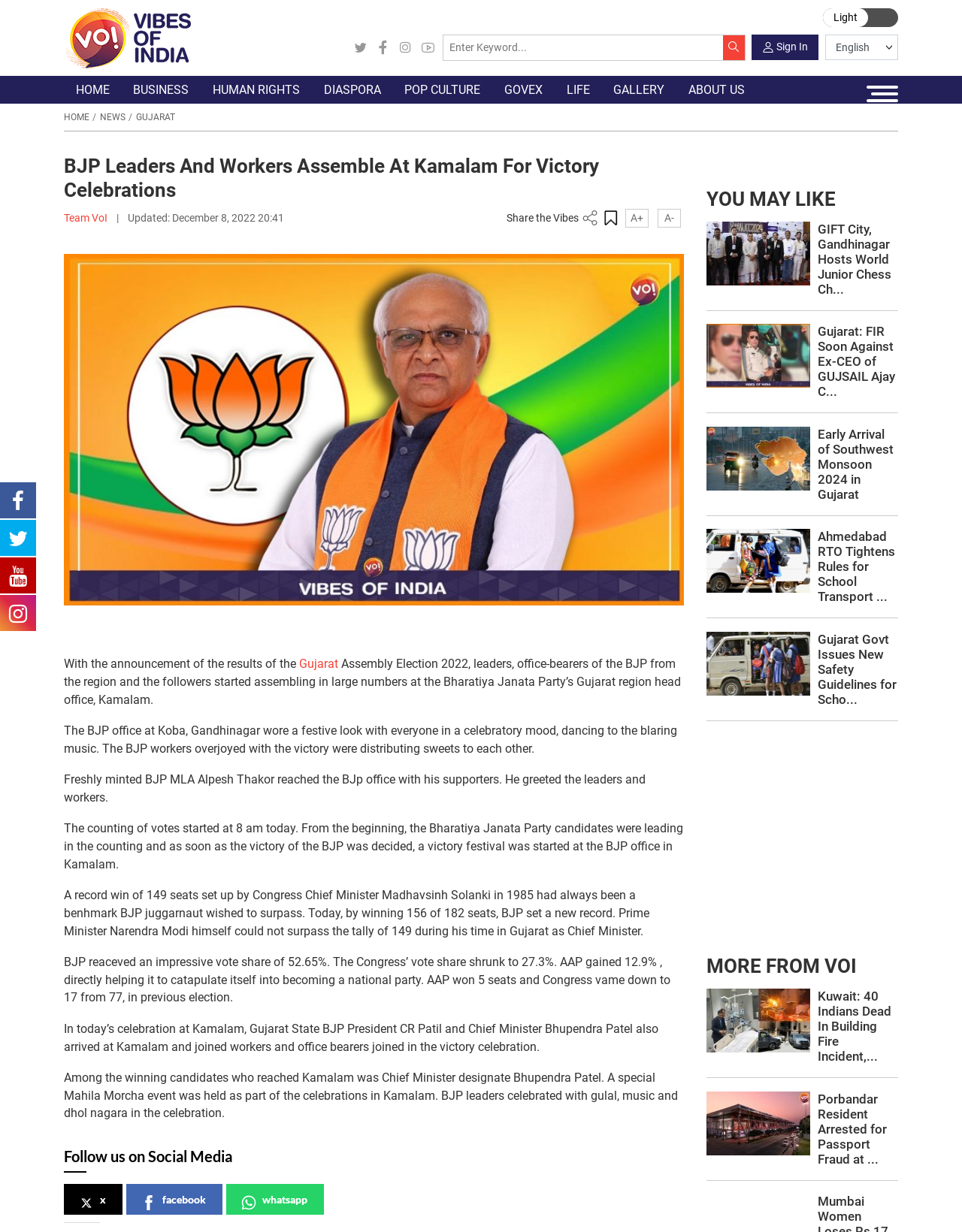Can you find the bounding box coordinates for the element that needs to be clicked to execute this instruction: "Follow us on Facebook"? The coordinates should be given as four float numbers between 0 and 1, i.e., [left, top, right, bottom].

[0.131, 0.961, 0.231, 0.986]